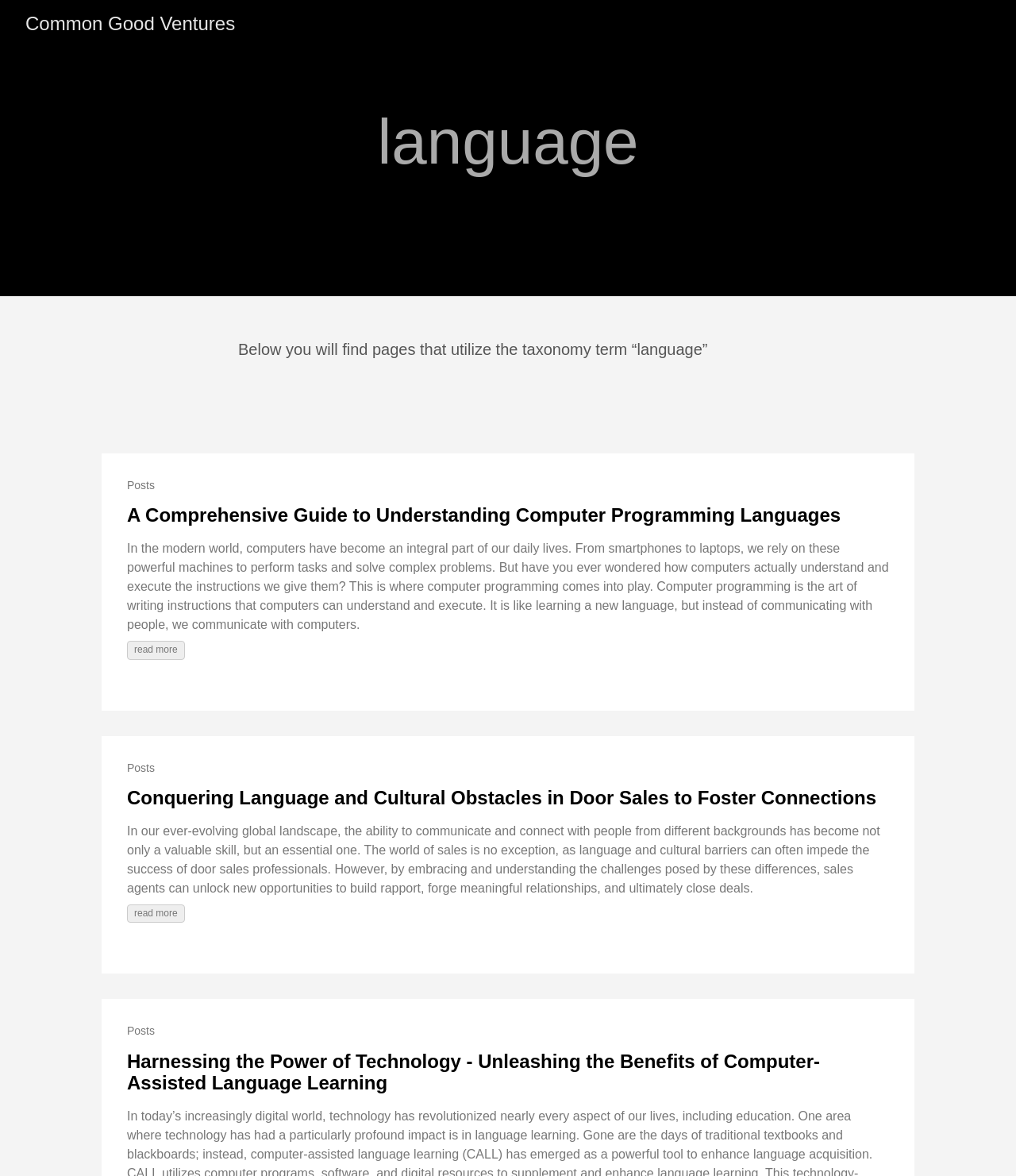Please determine the bounding box coordinates for the UI element described here. Use the format (top-left x, top-left y, bottom-right x, bottom-right y) with values bounded between 0 and 1: Common Good Ventures

[0.025, 0.011, 0.231, 0.029]